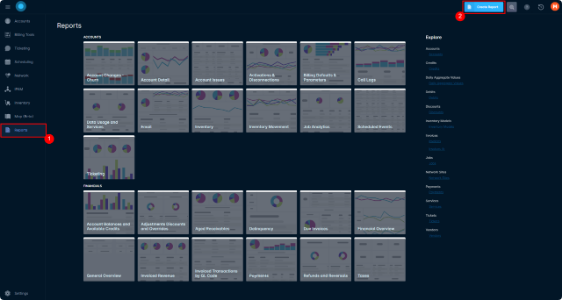Describe the image with as much detail as possible.

The image depicts a dashboard interface for a reporting system. It showcases a grid layout featuring various report thumbnails, each represented by graphical visualizations such as charts and graphs. The left sidebar includes an "Accounts" section, highlighting navigation options. The main content area displays reports categorized under "Accounts" and "Finance," with titles prominently labeled beneath their respective visualizations. The upper right corner contains a button, likely for creating a new report. The overall design is sleek and intuitive, with a dark background to emphasize the colorful data representations, facilitating user engagement and easy access to reporting functionalities.